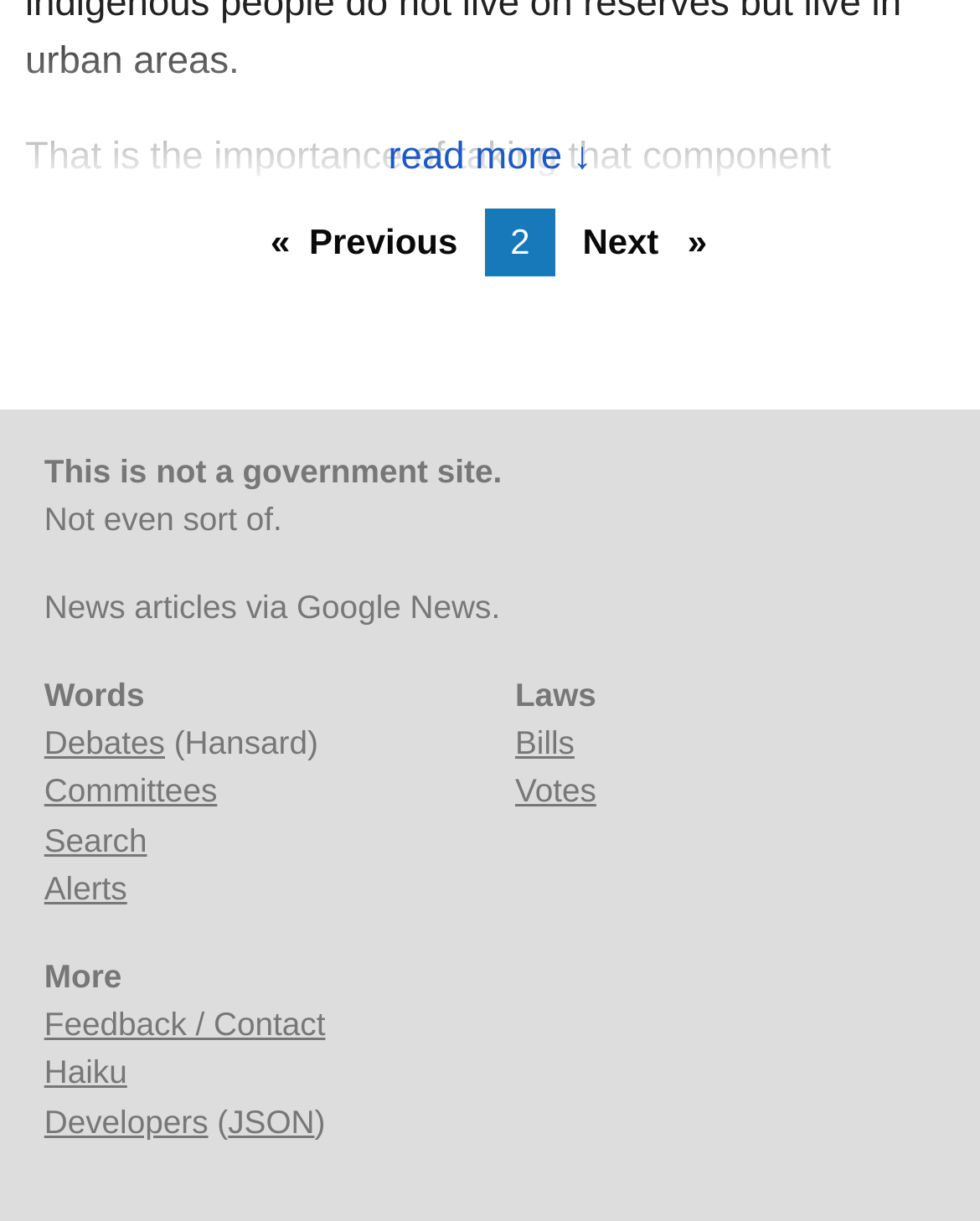What type of news articles are provided?
Please respond to the question with a detailed and informative answer.

The type of news articles provided can be determined by looking at the StaticText element with the text 'News articles via Google News.' which is located below the 'This is not a government site.' text.